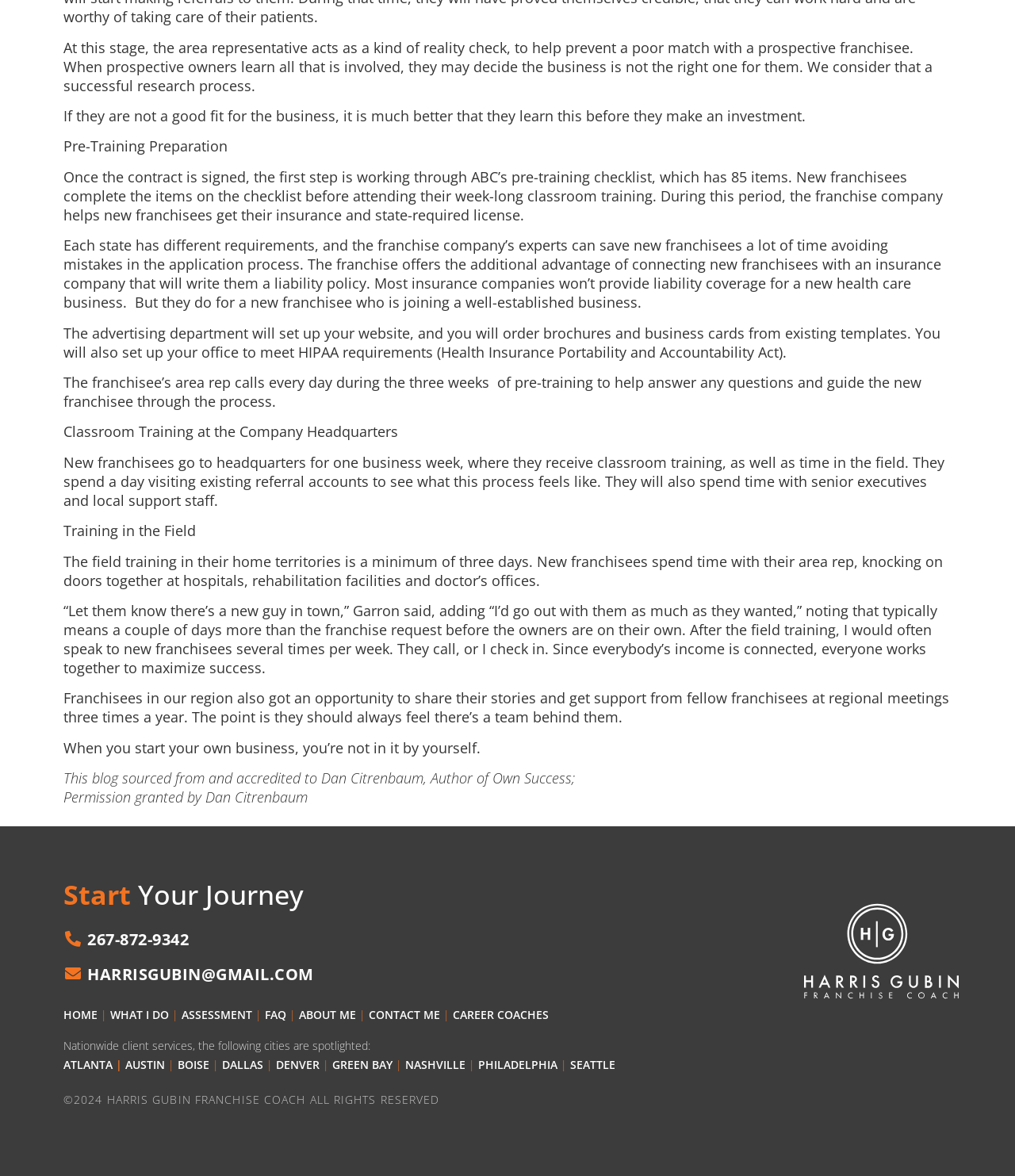Bounding box coordinates are specified in the format (top-left x, top-left y, bottom-right x, bottom-right y). All values are floating point numbers bounded between 0 and 1. Please provide the bounding box coordinate of the region this sentence describes: ATLANTA

[0.062, 0.899, 0.111, 0.912]